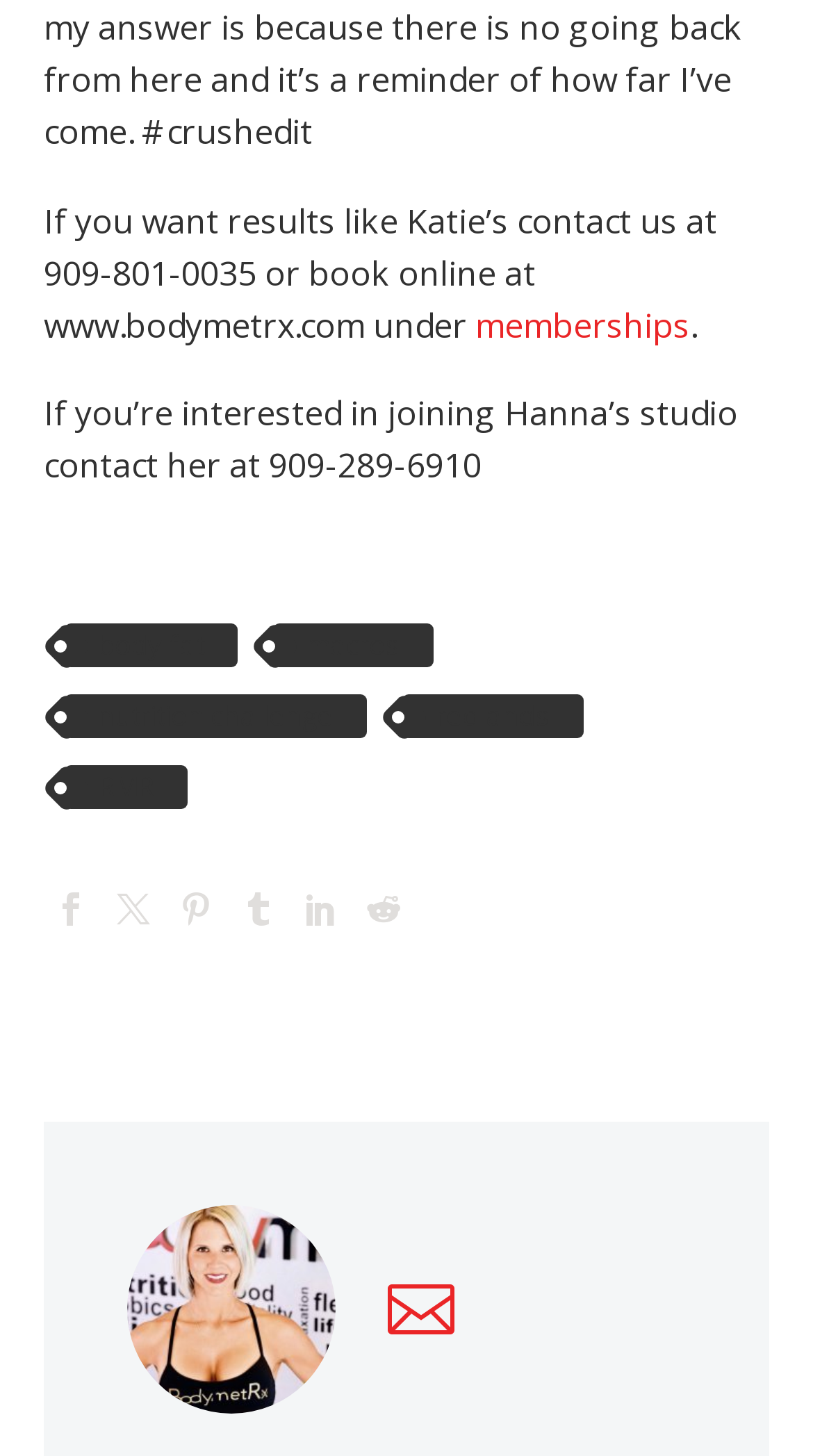Please find the bounding box coordinates of the element's region to be clicked to carry out this instruction: "Contact Hanna's studio".

[0.054, 0.268, 0.908, 0.335]